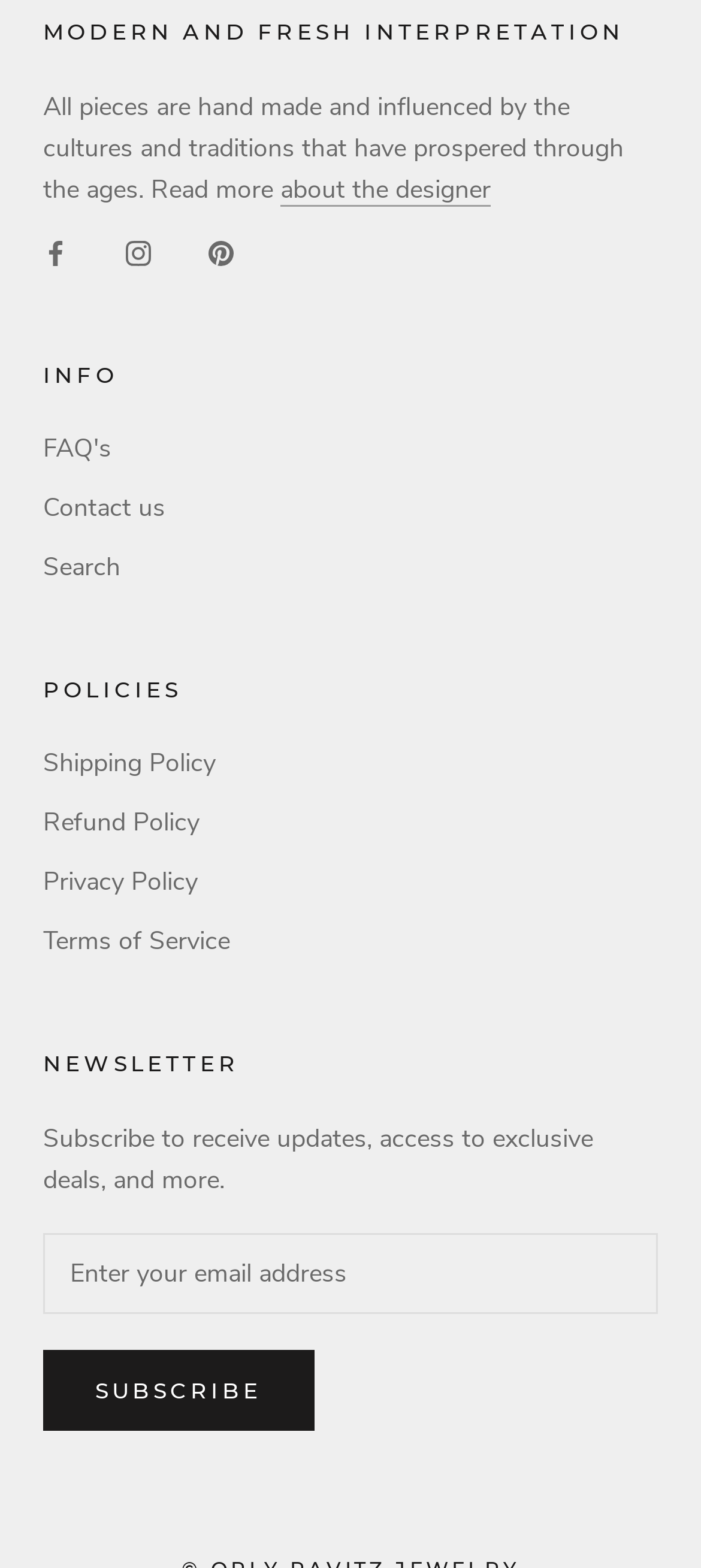Please find the bounding box coordinates of the element that must be clicked to perform the given instruction: "Contact us". The coordinates should be four float numbers from 0 to 1, i.e., [left, top, right, bottom].

[0.062, 0.312, 0.938, 0.336]